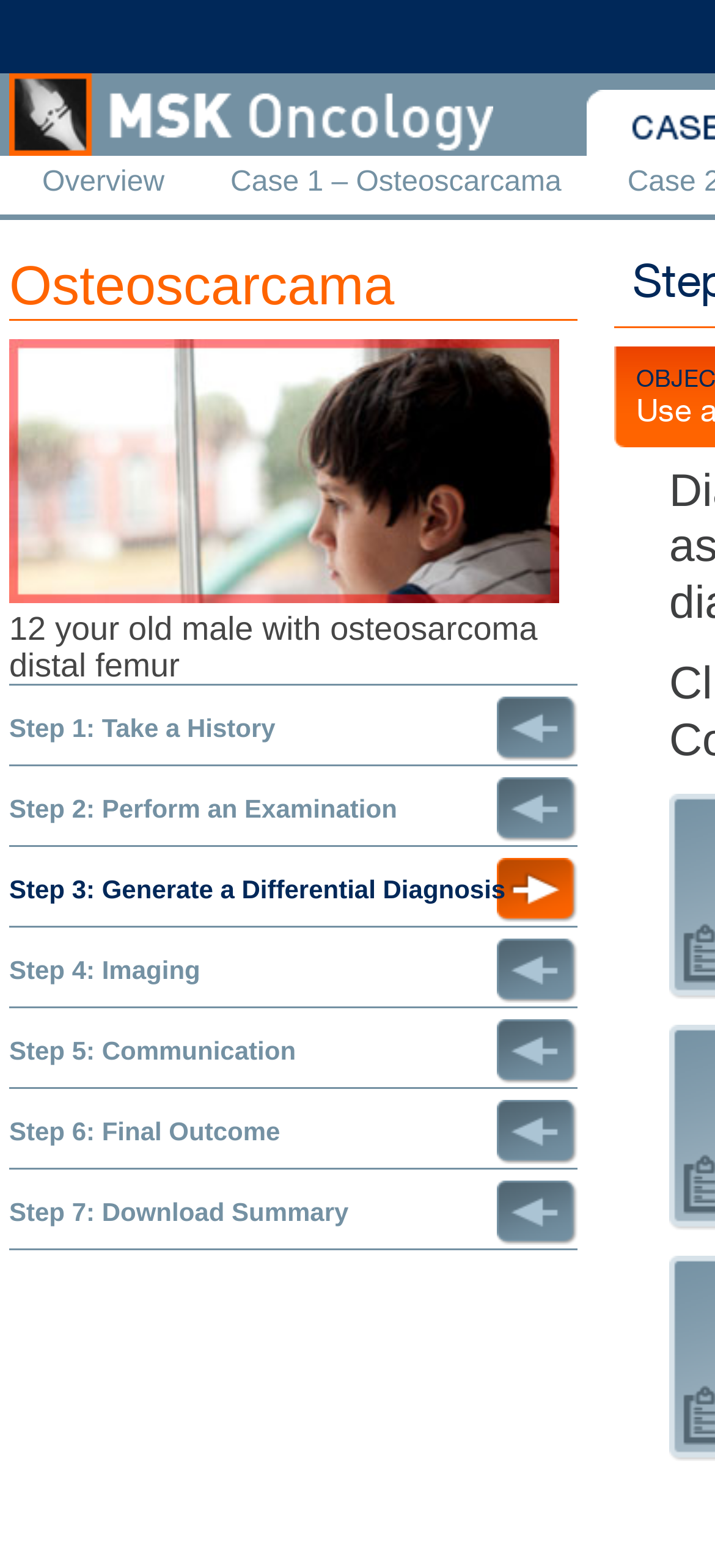Predict the bounding box for the UI component with the following description: "Step 2: Perform an Examination".

[0.013, 0.496, 0.808, 0.537]